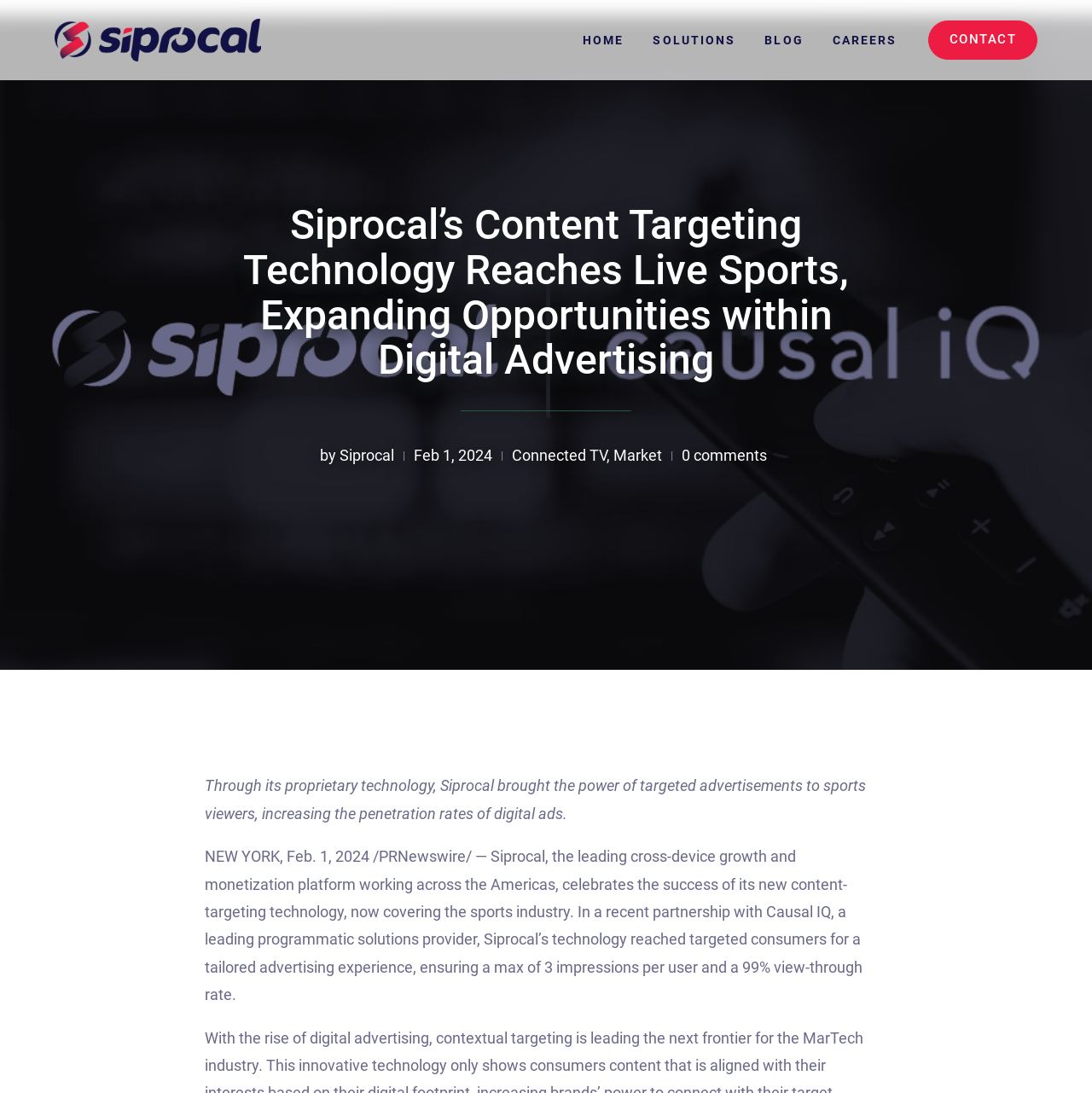Please locate the bounding box coordinates of the element's region that needs to be clicked to follow the instruction: "subscribe to newsletter". The bounding box coordinates should be provided as four float numbers between 0 and 1, i.e., [left, top, right, bottom].

None